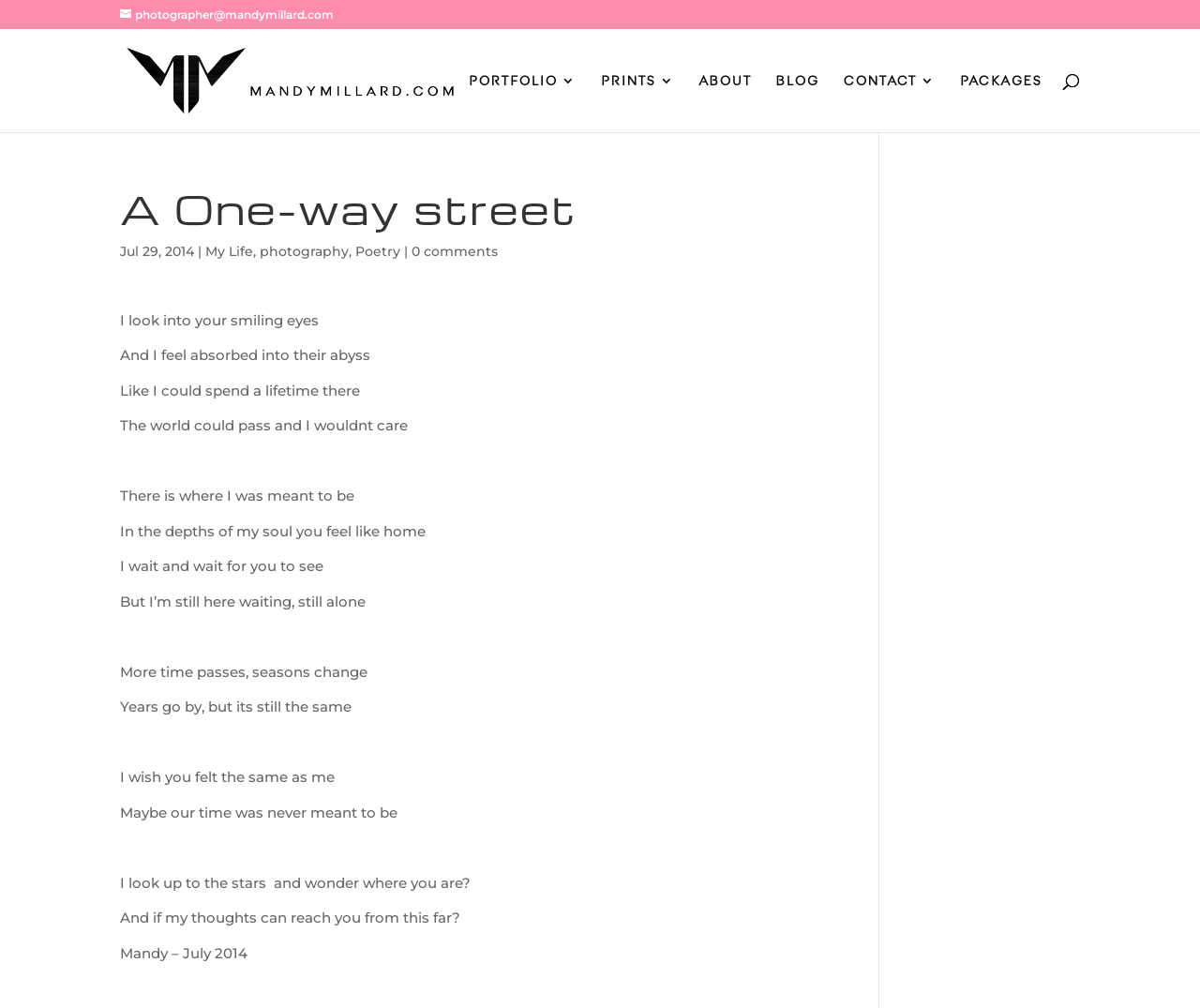Locate the bounding box of the user interface element based on this description: "FAQ".

None